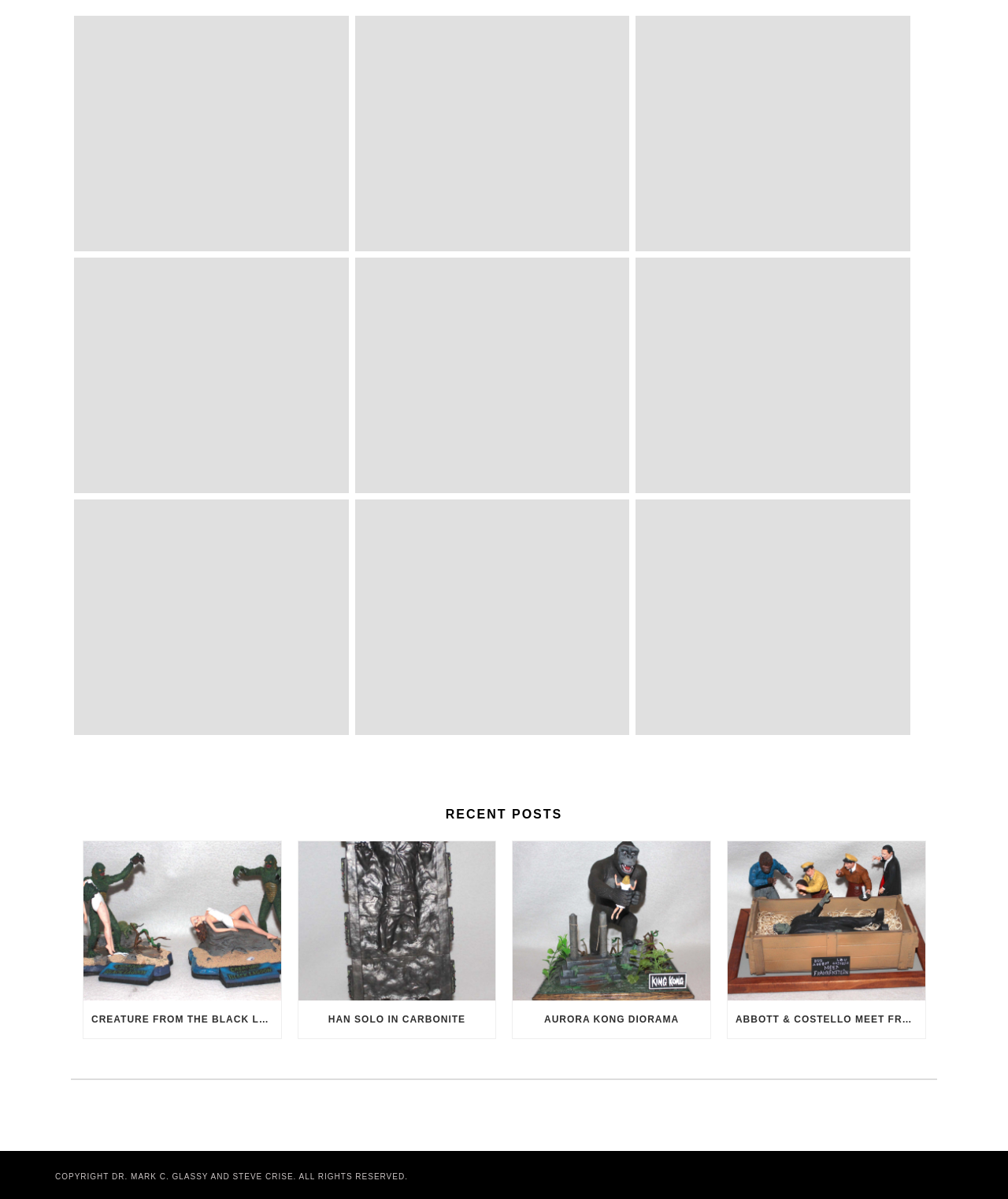Locate the bounding box coordinates of the clickable area needed to fulfill the instruction: "View 'Tags'".

None